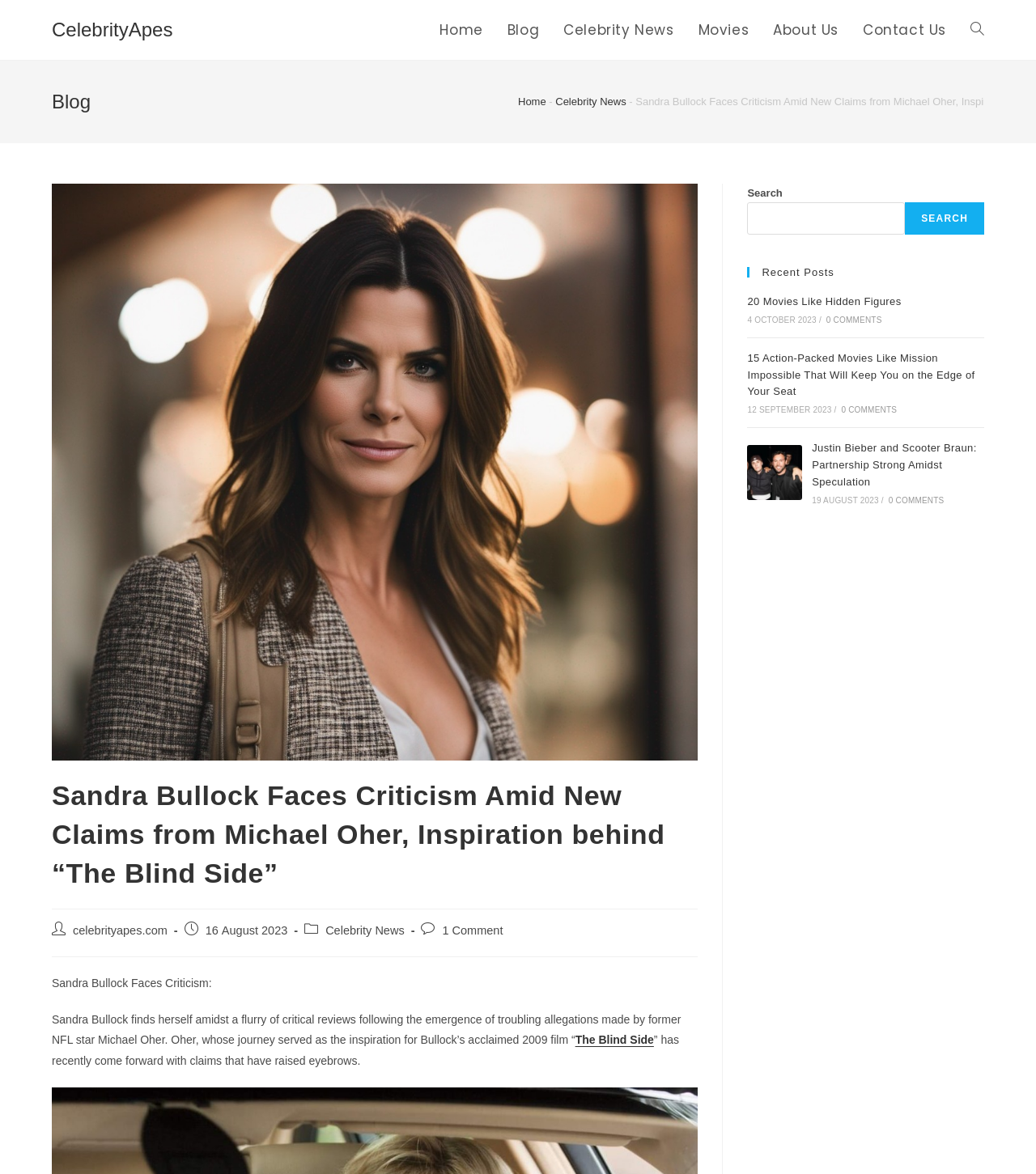Kindly determine the bounding box coordinates for the clickable area to achieve the given instruction: "Click the 'Home' link".

[0.413, 0.0, 0.478, 0.051]